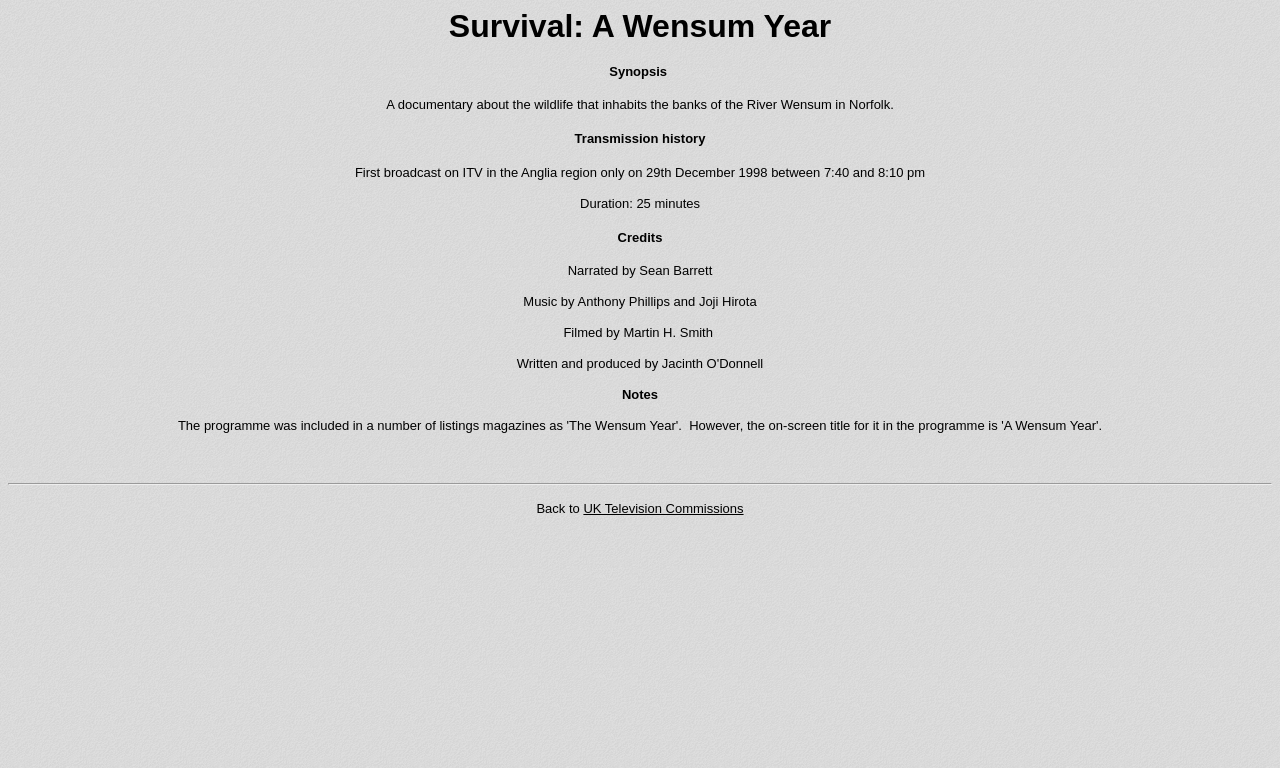Look at the image and answer the question in detail:
Who narrated the documentary?

The StaticText element with the text 'Narrated by Sean Barrett' indicates that Sean Barrett was the narrator of the documentary.